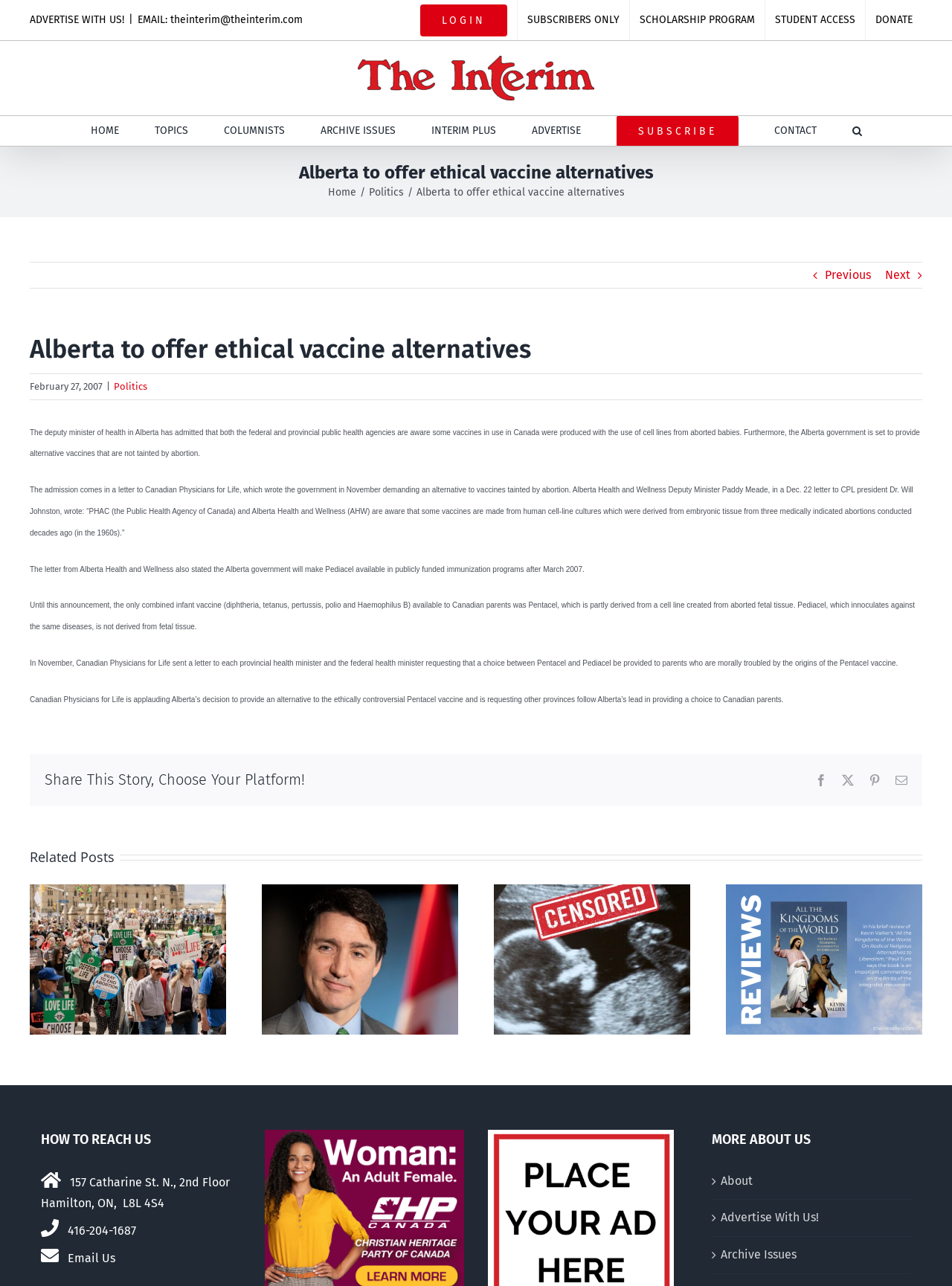What is the address of the publication?
Please provide a comprehensive and detailed answer to the question.

I found the answer by looking at the 'HOW TO REACH US' section at the bottom of the webpage, which provides the address of the publication.